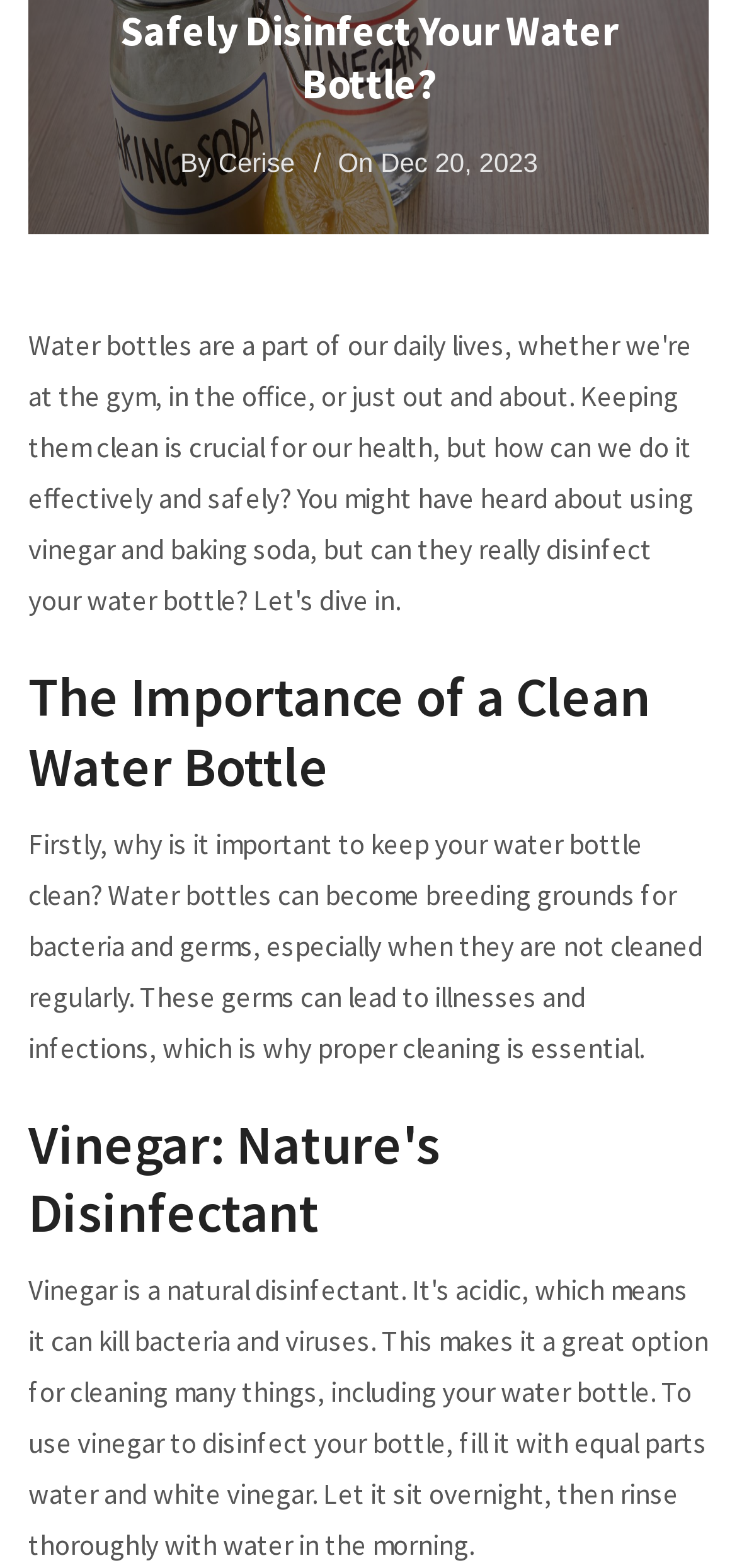Identify the bounding box for the given UI element using the description provided. Coordinates should be in the format (top-left x, top-left y, bottom-right x, bottom-right y) and must be between 0 and 1. Here is the description: Cerise

[0.296, 0.094, 0.4, 0.113]